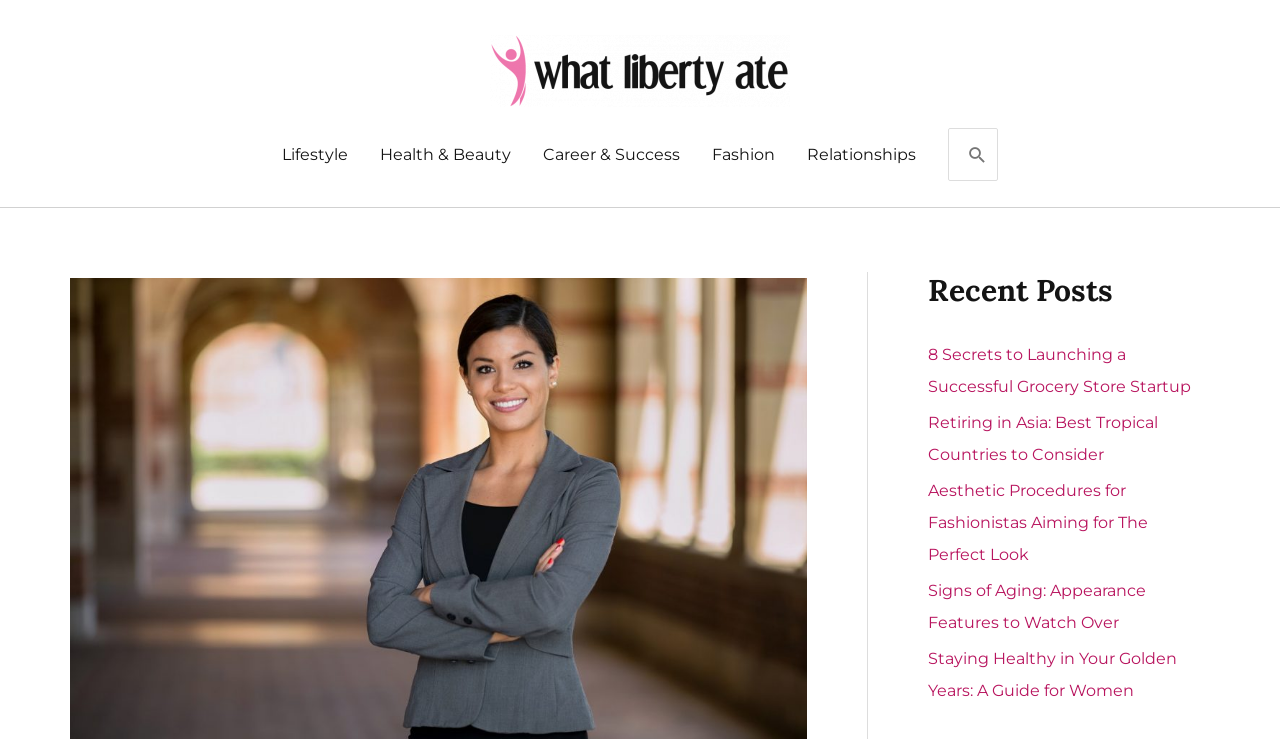Find the bounding box coordinates corresponding to the UI element with the description: "Health & Beauty". The coordinates should be formatted as [left, top, right, bottom], with values as floats between 0 and 1.

[0.284, 0.166, 0.412, 0.253]